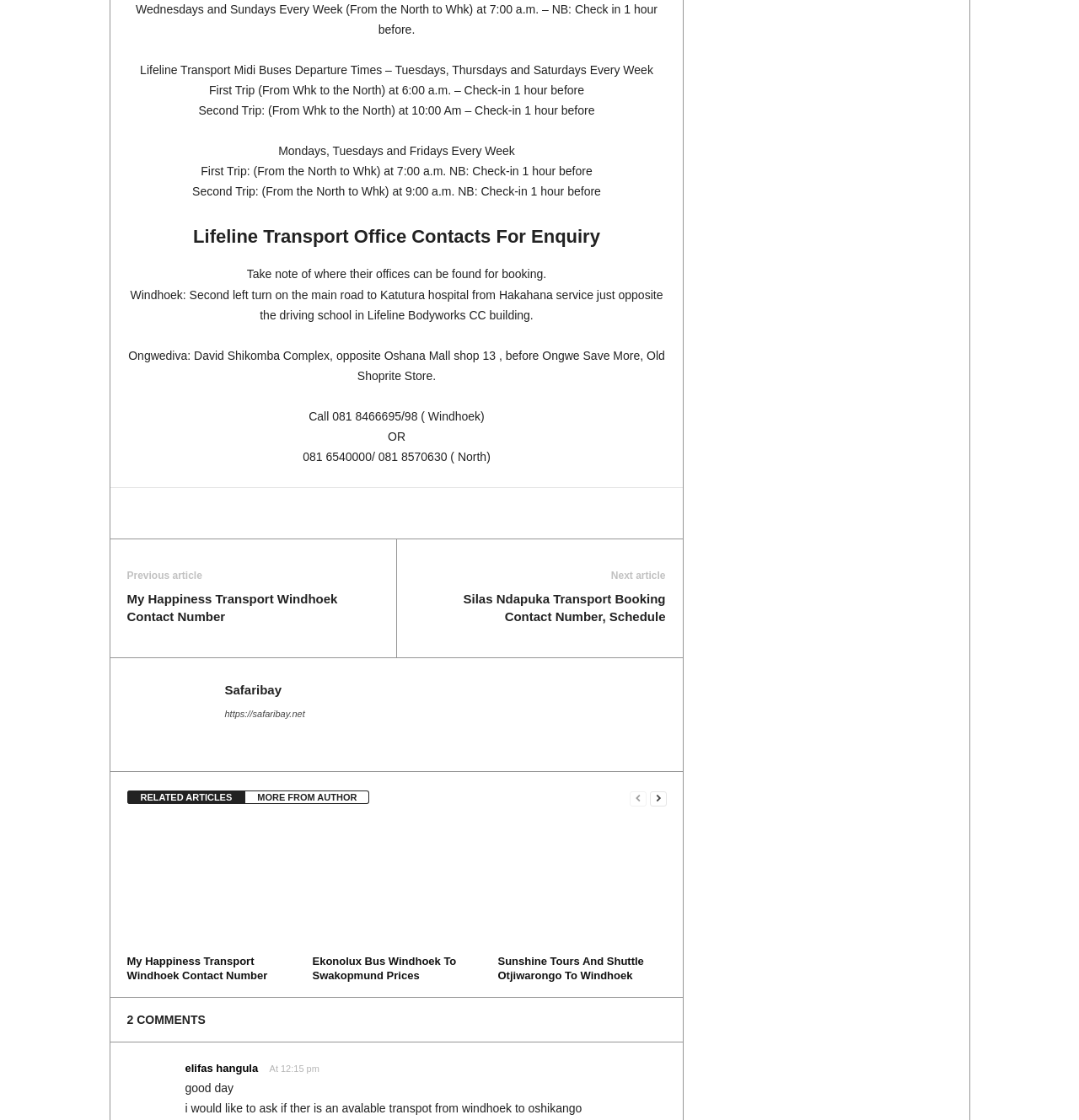What is the departure time of the first trip from Whk to the North?
Your answer should be a single word or phrase derived from the screenshot.

6:00 a.m.